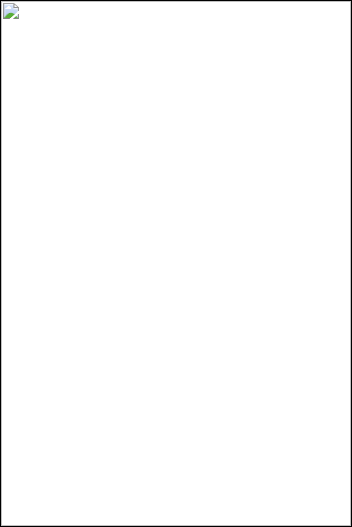Offer a detailed explanation of the image.

The image titled "Iron gates at NOMA" likely depicts an elegant set of iron gates located at the New Orleans Museum of Art (NOMA). These gates are a notable feature, characterized by their intricate design and craftsmanship, representing the blend of art and architecture that the museum embodies. The presence of such gates creates a striking entrance, welcoming visitors to explore the rich cultural offerings inside the museum. The image captures the essence of New Orleans, a city known for its unique mix of history, art, and community.